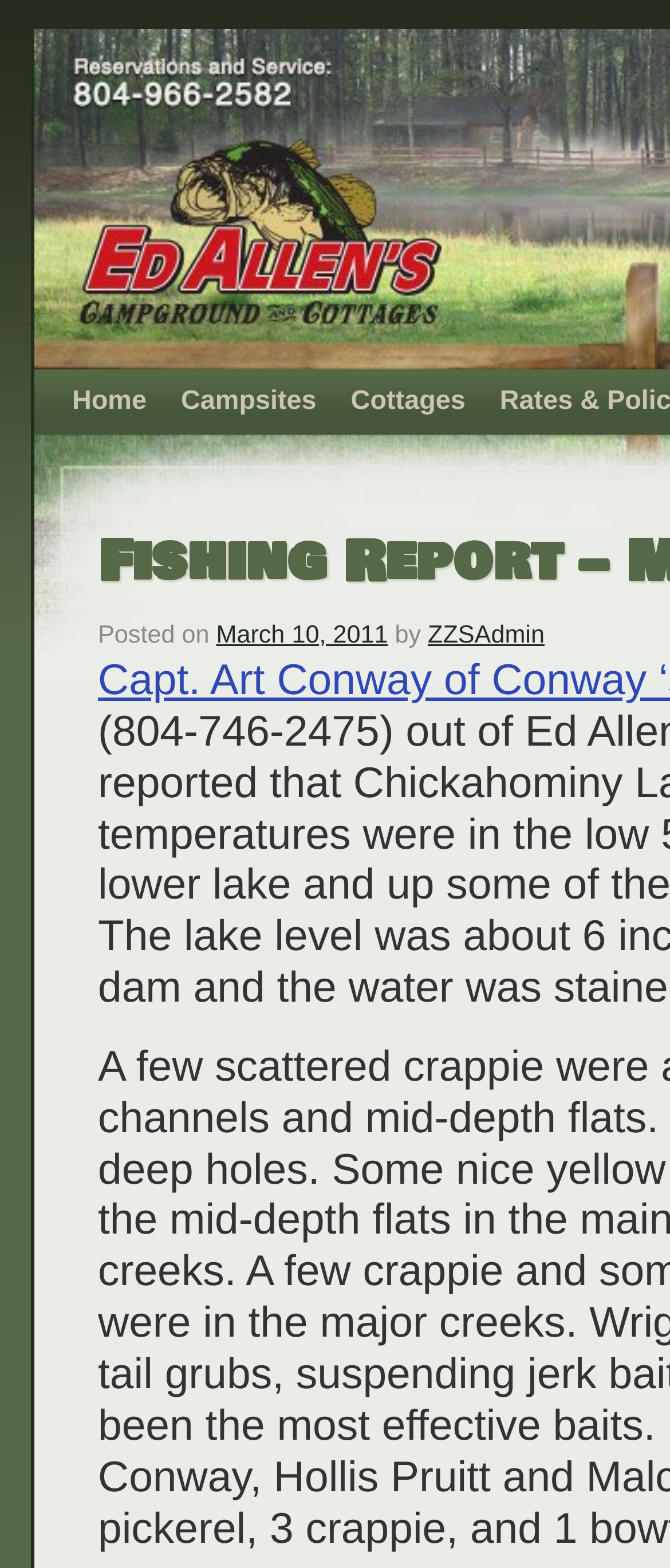Based on the image, provide a detailed response to the question:
Who posted the fishing report?

I found the author of the fishing report by looking at the link 'ZZSAdmin' which is located next to the 'by' text.